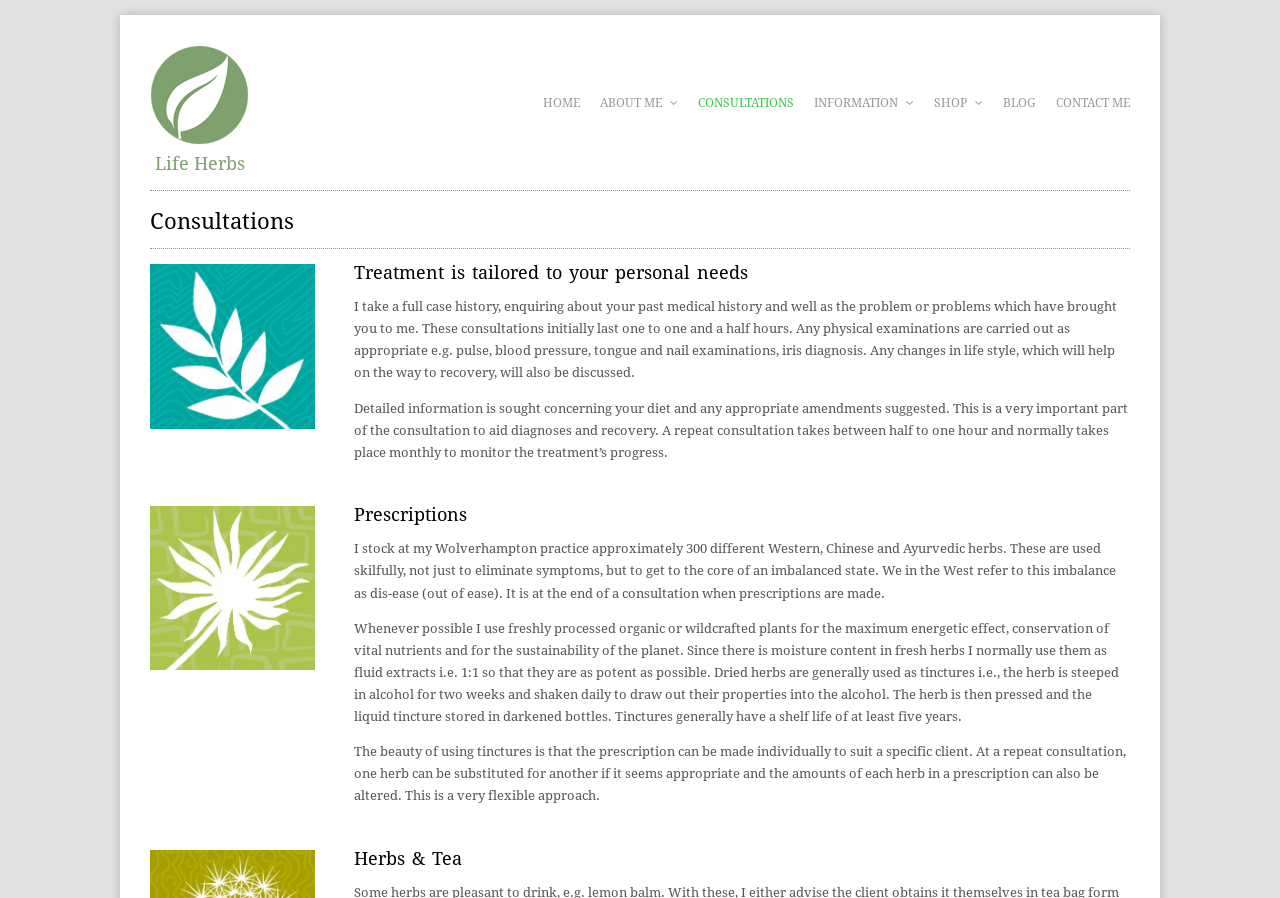What is the shelf life of tinctures?
Refer to the image and respond with a one-word or short-phrase answer.

At least five years